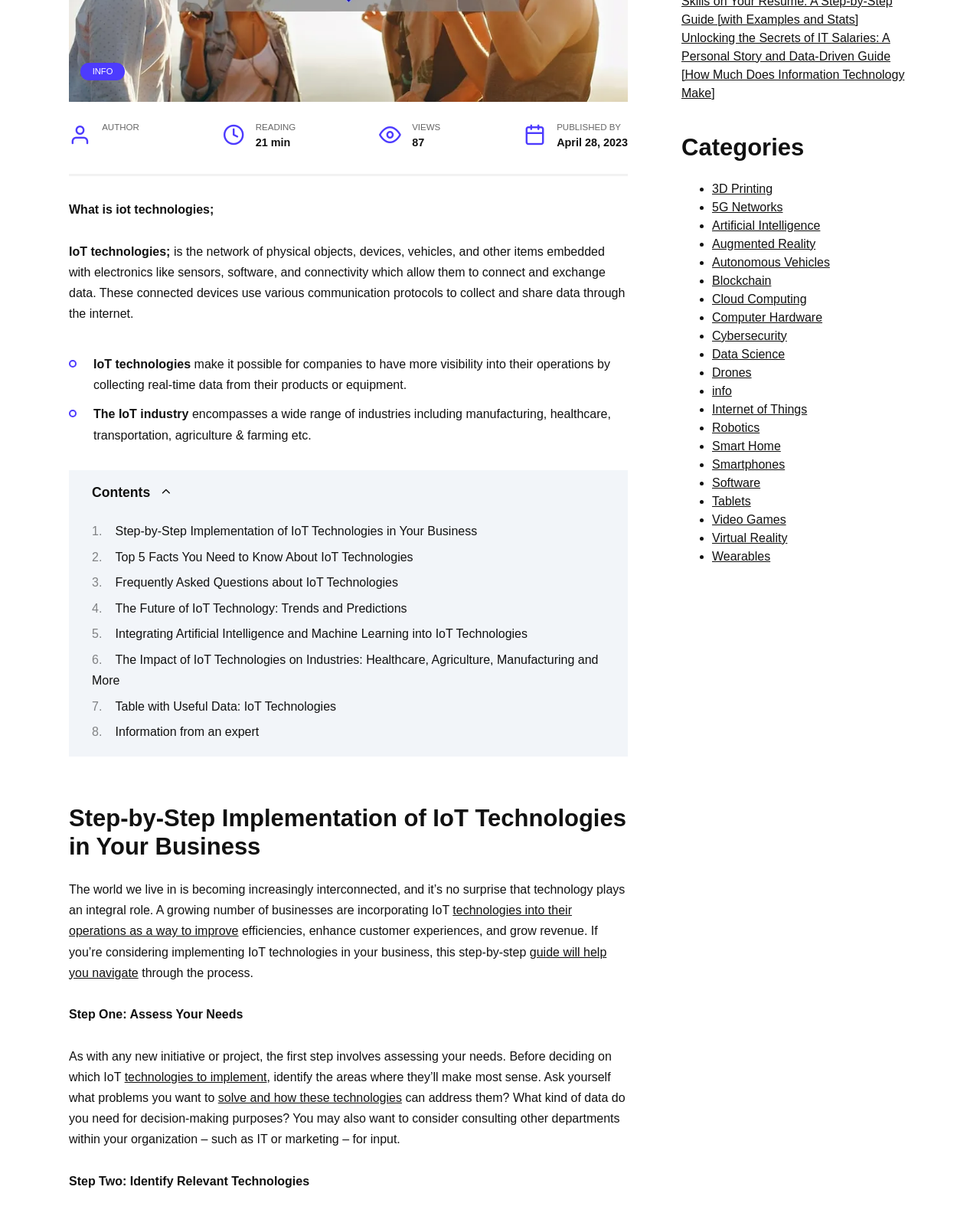Extract the bounding box coordinates for the HTML element that matches this description: "technologies to implement". The coordinates should be four float numbers between 0 and 1, i.e., [left, top, right, bottom].

[0.127, 0.88, 0.272, 0.891]